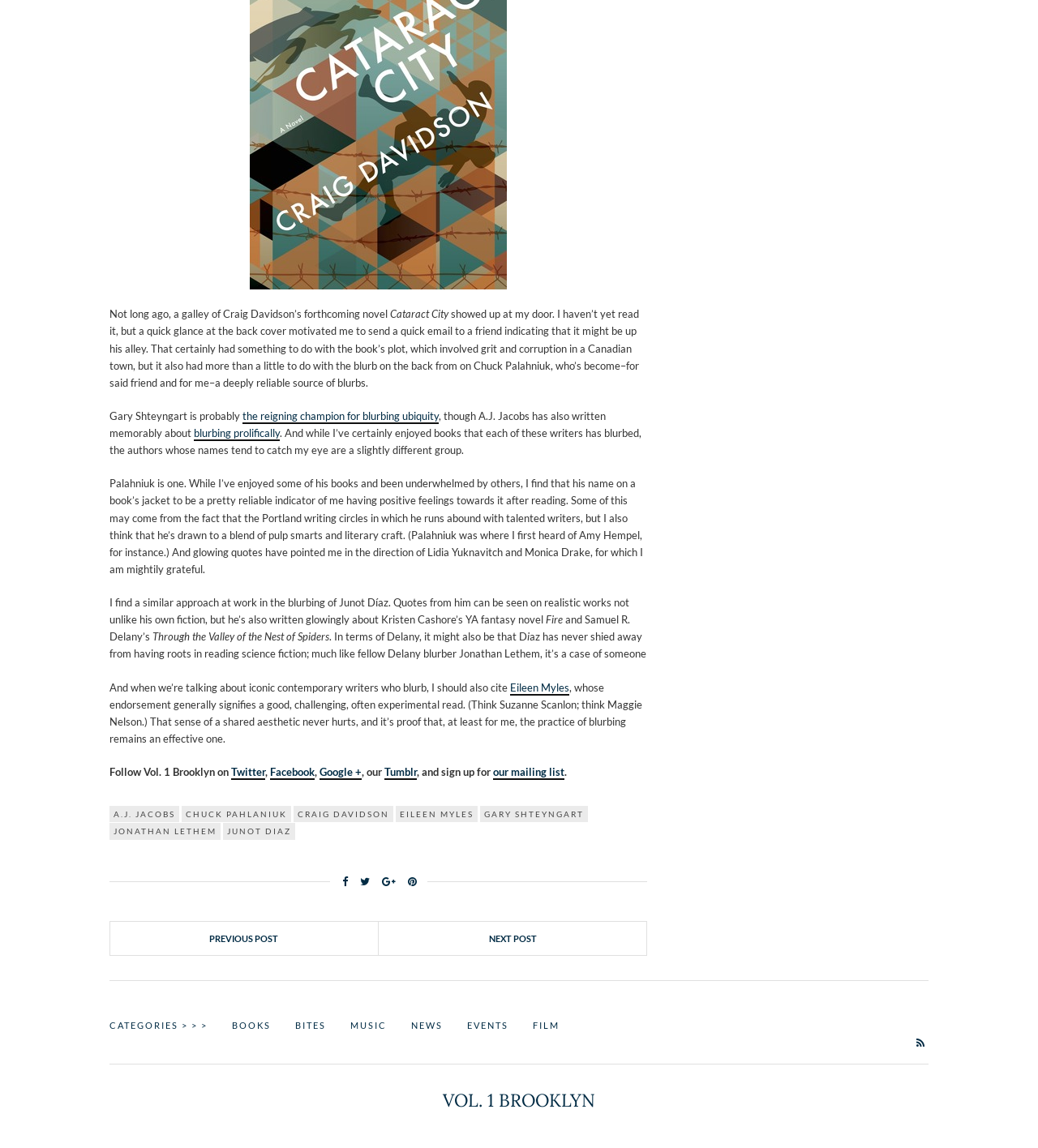Please locate the bounding box coordinates of the element's region that needs to be clicked to follow the instruction: "Check out the Facebook page". The bounding box coordinates should be provided as four float numbers between 0 and 1, i.e., [left, top, right, bottom].

[0.26, 0.667, 0.303, 0.679]